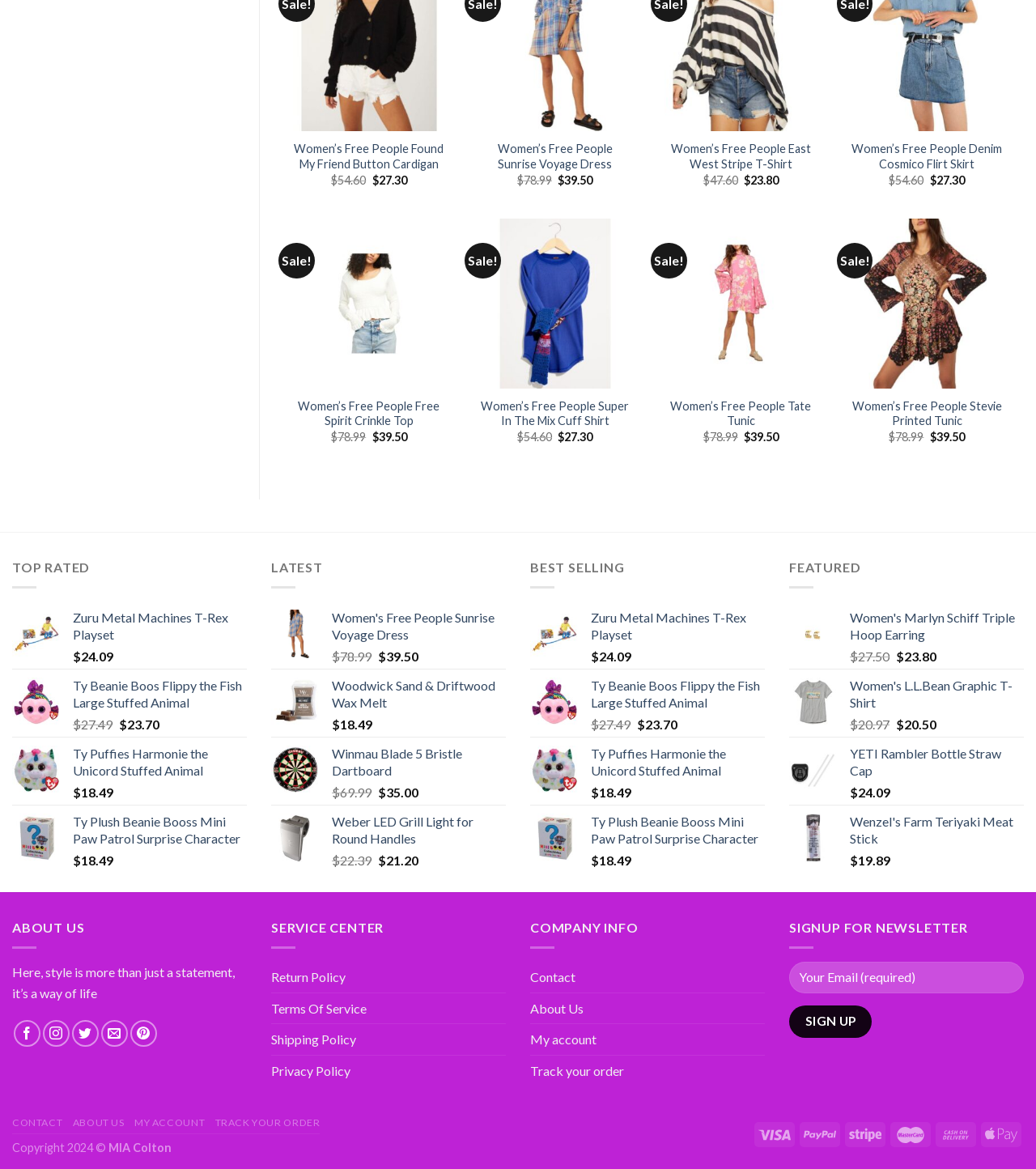Find the bounding box coordinates for the area that must be clicked to perform this action: "Click on 'Sale!' to view discounted products".

[0.272, 0.216, 0.301, 0.229]